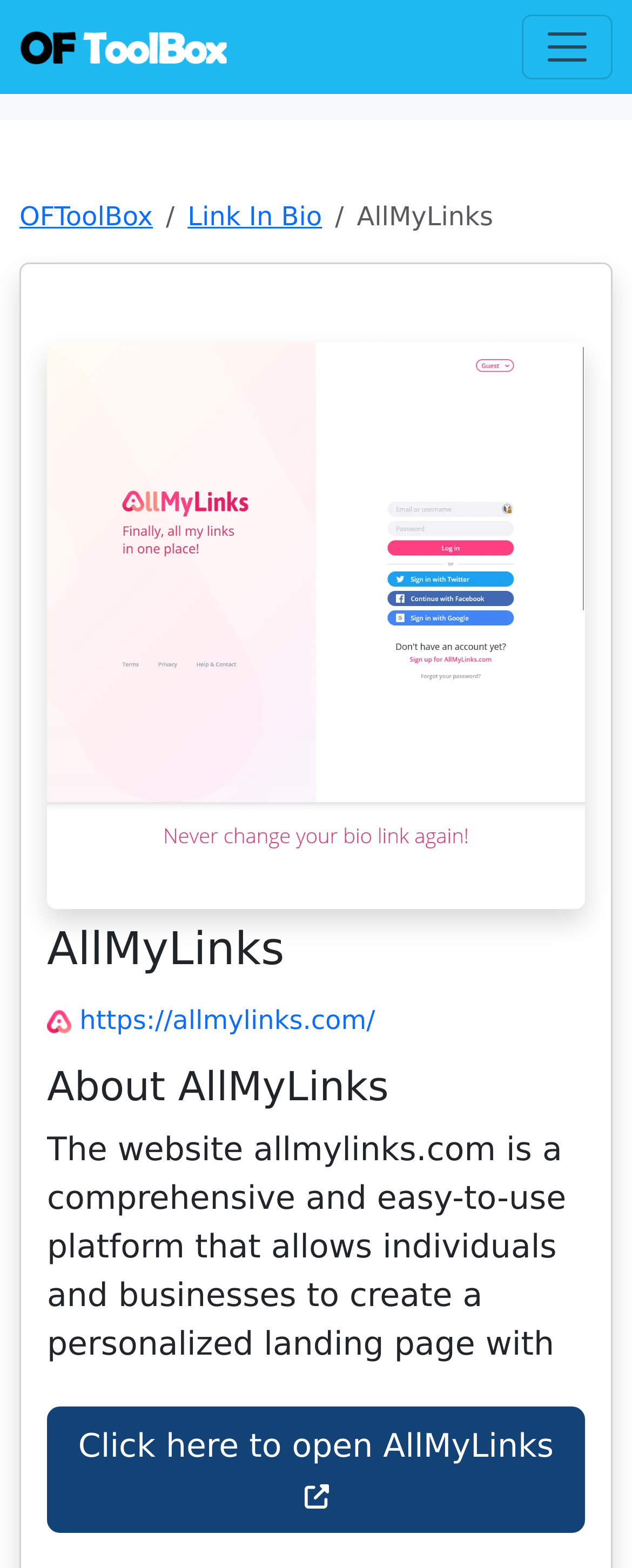Can you find the bounding box coordinates for the element that needs to be clicked to execute this instruction: "Search for something"? The coordinates should be given as four float numbers between 0 and 1, i.e., [left, top, right, bottom].

None